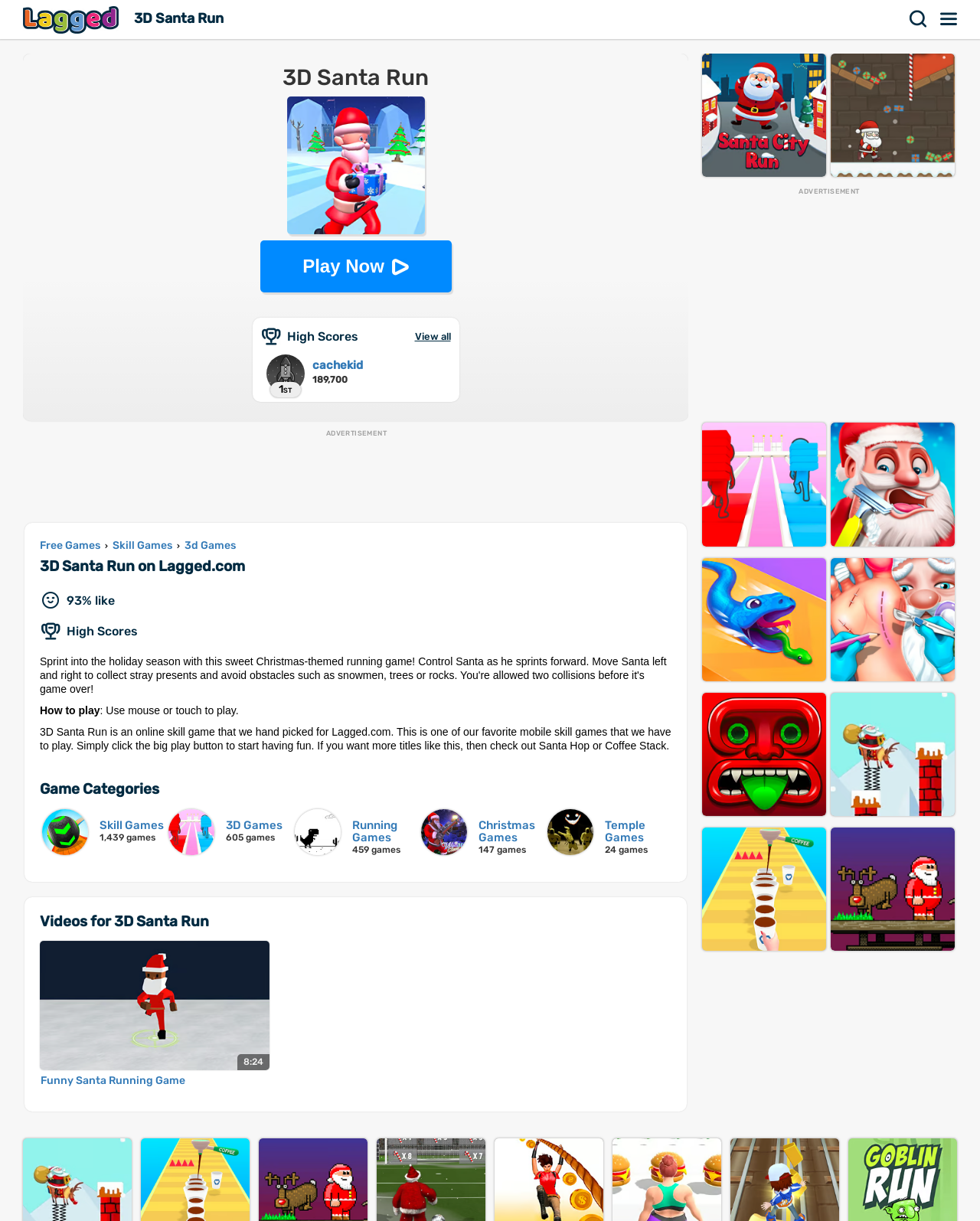Find the bounding box coordinates of the element's region that should be clicked in order to follow the given instruction: "Play Santa Hop game". The coordinates should consist of four float numbers between 0 and 1, i.e., [left, top, right, bottom].

[0.848, 0.567, 0.974, 0.668]